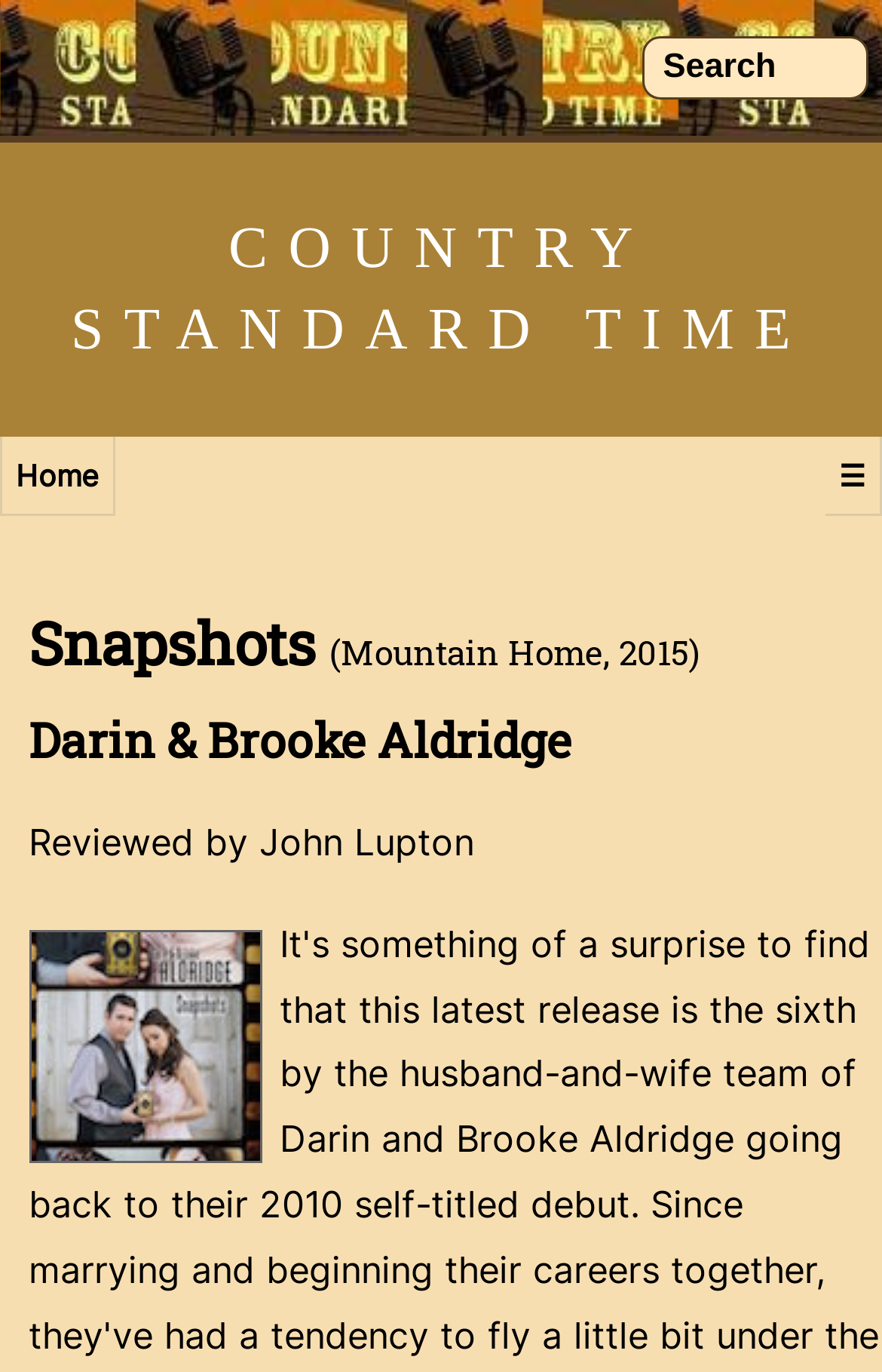Using the provided description zeeshan amin, find the bounding box coordinates for the UI element. Provide the coordinates in (top-left x, top-left y, bottom-right x, bottom-right y) format, ensuring all values are between 0 and 1.

None